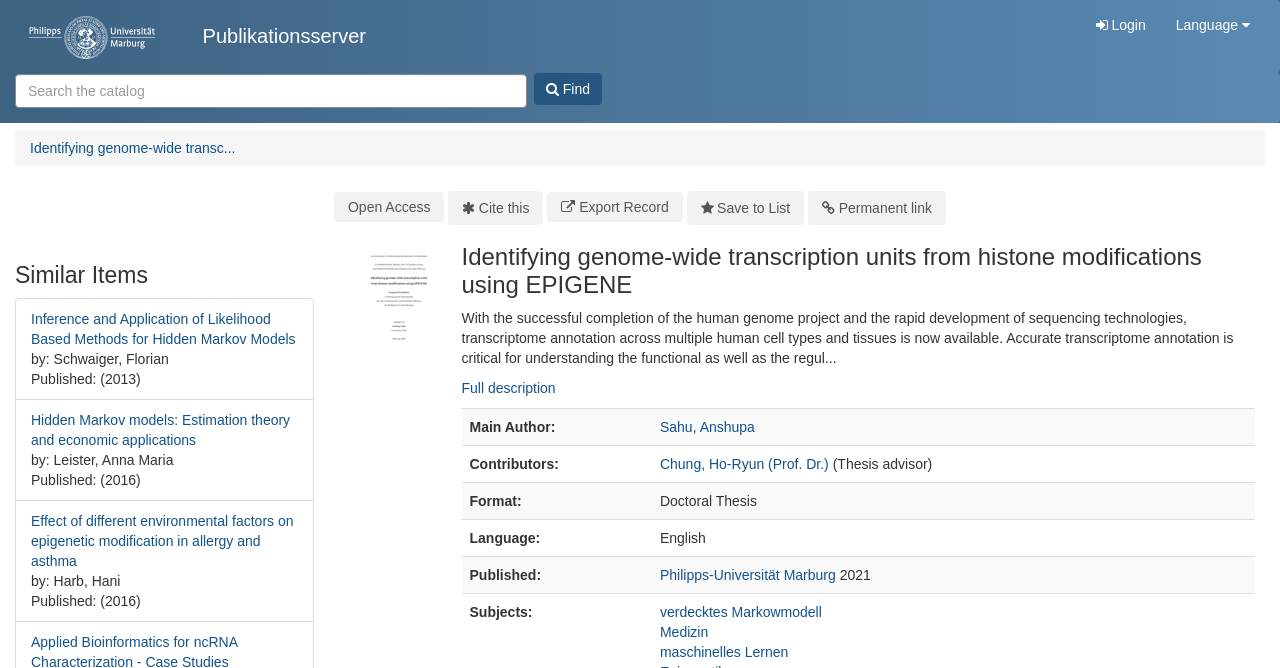What is the format of the publication?
Refer to the image and provide a one-word or short phrase answer.

Doctoral Thesis